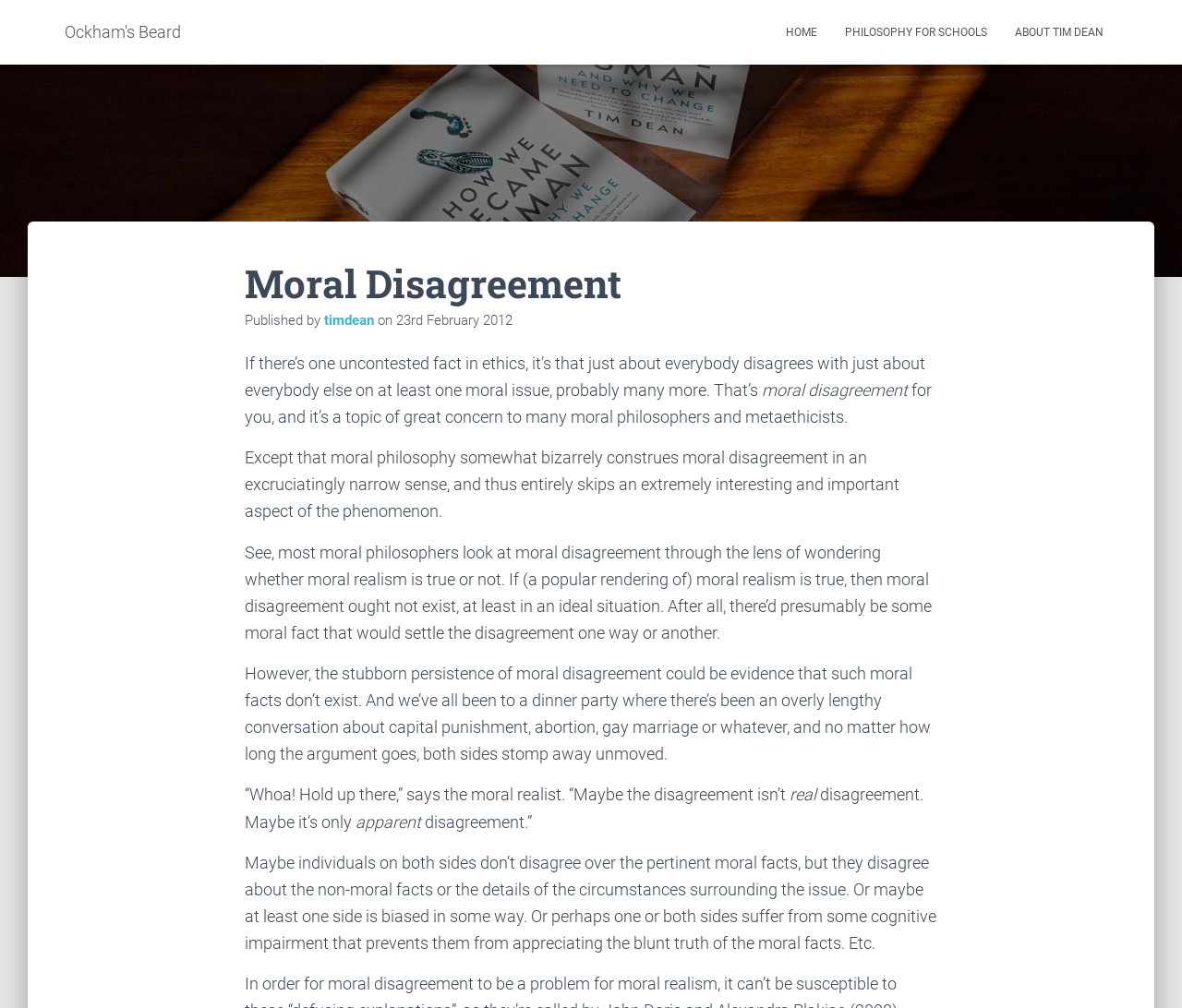Provide the bounding box coordinates of the HTML element described as: "Philosophy for Schools". The bounding box coordinates should be four float numbers between 0 and 1, i.e., [left, top, right, bottom].

[0.703, 0.009, 0.847, 0.055]